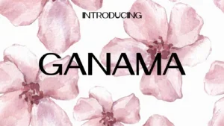Describe all the elements visible in the image meticulously.

The image showcases the "Ganama" font prominently displayed against a delicate background adorned with soft pink watercolor flowers. The title "GANAMA" is emphasized in bold, black typography, creating a striking contrast that draws attention. Above the font name, the word "INTRODUCING" is elegantly placed, enhancing the presentation. This design effectively combines the beauty of floral artistry with modern typography, making it suitable for branding, invitations, and other creative projects. The combination of nature-inspired elements and sleek fonts invites viewers to explore the aesthetic potential of the Ganama font further.